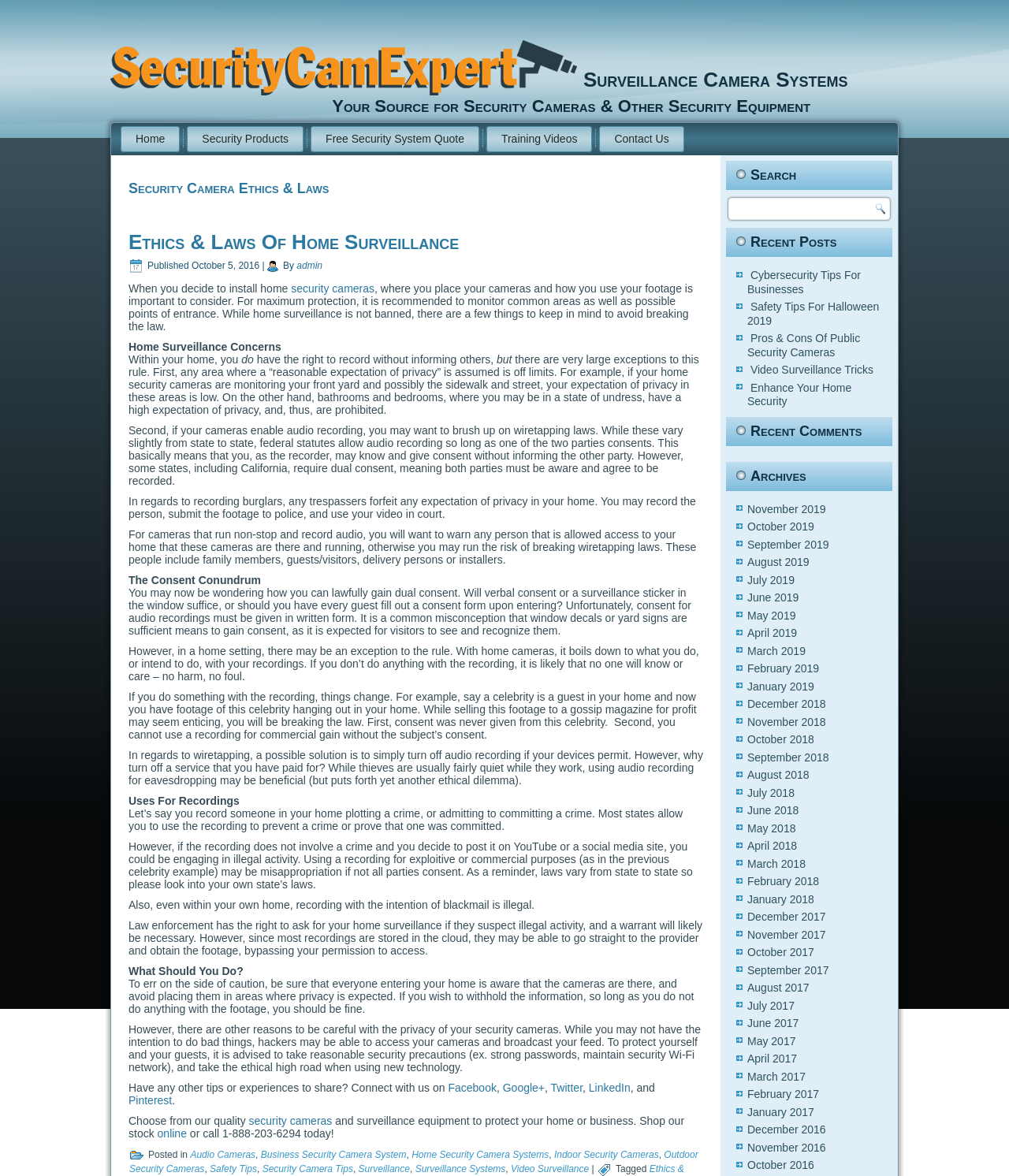Please determine the bounding box coordinates for the element with the description: "February 2019".

[0.741, 0.563, 0.812, 0.574]